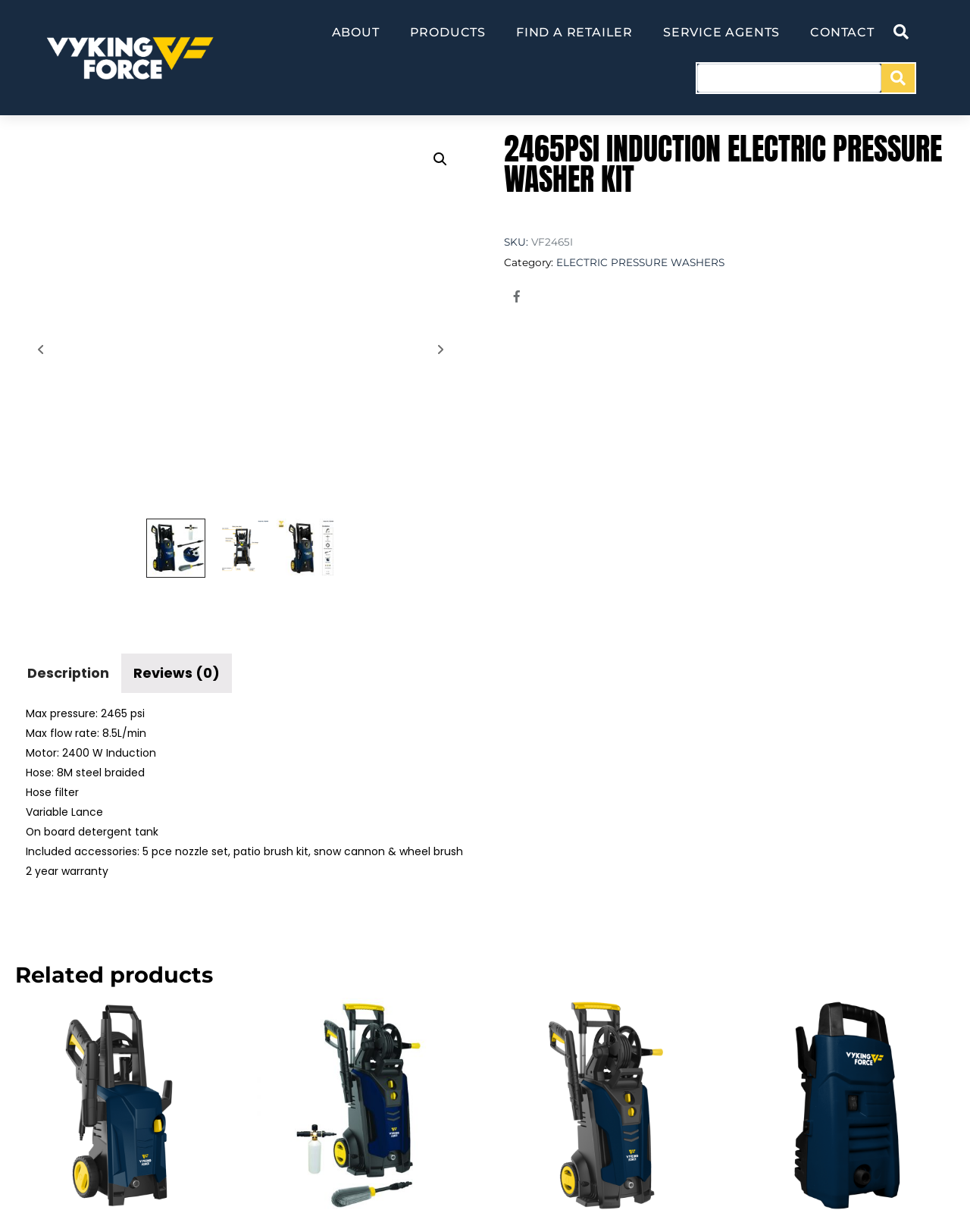Based on the element description Contact, identify the bounding box coordinates for the UI element. The coordinates should be in the format (top-left x, top-left y, bottom-right x, bottom-right y) and within the 0 to 1 range.

[0.835, 0.008, 0.901, 0.041]